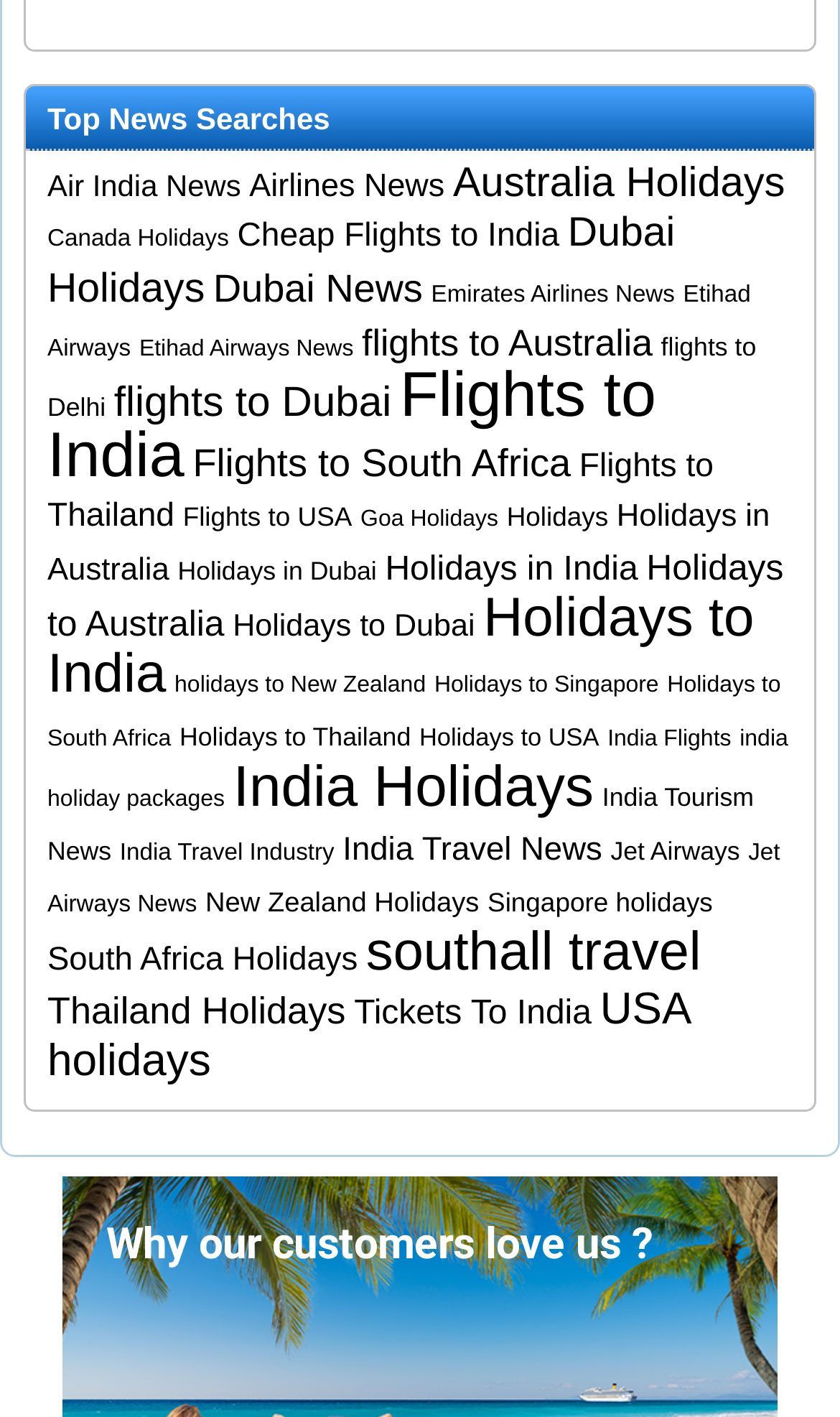Determine the bounding box coordinates of the clickable region to execute the instruction: "View 'Holidays to India'". The coordinates should be four float numbers between 0 and 1, denoted as [left, top, right, bottom].

[0.056, 0.415, 0.898, 0.498]